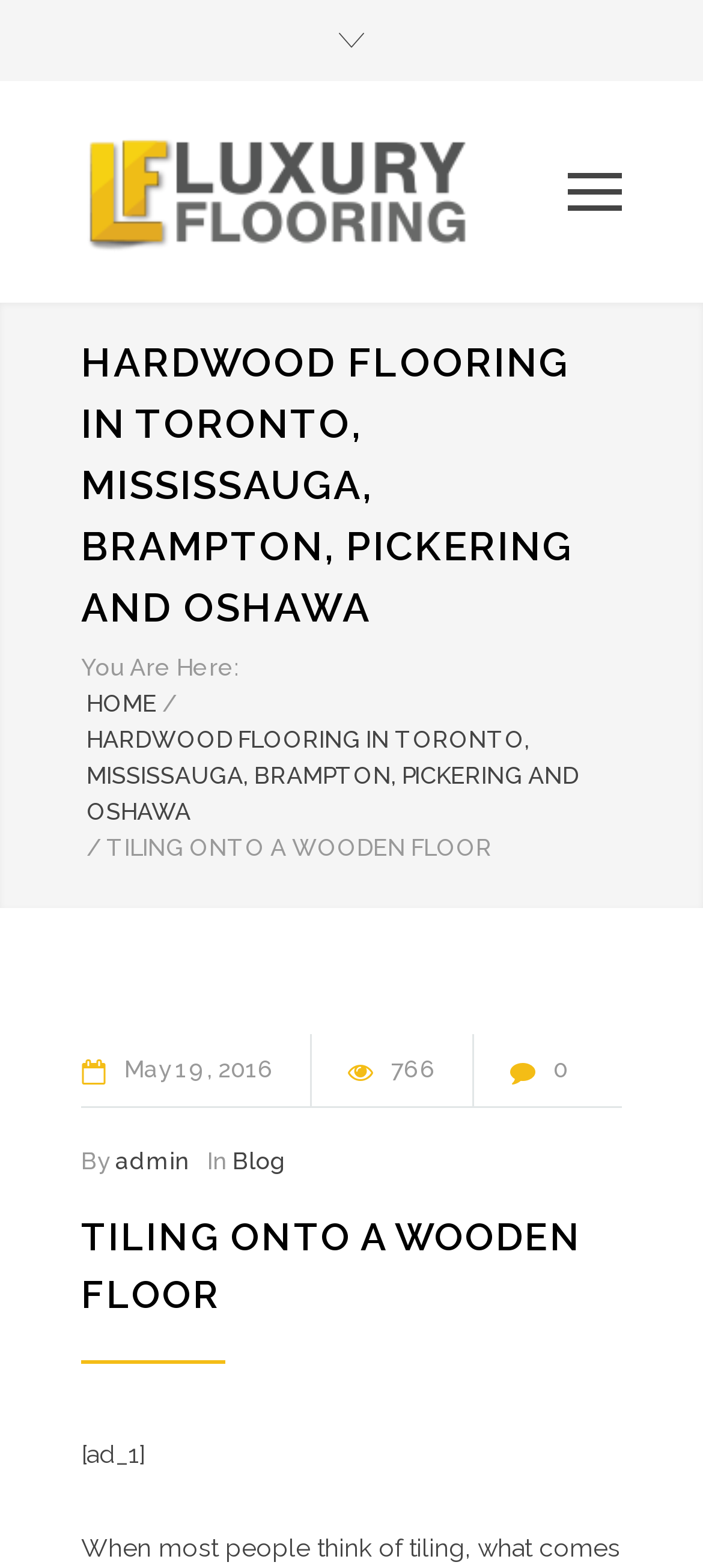Provide an in-depth caption for the contents of the webpage.

This webpage is about Luxury Flooring Inc, specifically focusing on "Tiling Onto A Wooden Floor". At the top, there is a logo image on the left, with a link to the homepage on the right. Below this, there is a heading that reads "HARDWOOD FLOORING IN TORONTO, MISSISSAUGA, BRAMPTON, PICKERING AND OSHAWA", which is also a link. 

Underneath, there is a section that displays the current location, with a "You Are Here:" label, followed by a breadcrumb trail of links, including "HOME" and "HARDWOOD FLOORING IN TORONTO, MISSISSAUGA, BRAMPTON, PICKERING AND OSHAWA". 

Further down, there is a title "TILING ONTO A WOODEN FLOOR" in a larger font, followed by a date "May 19, 2016" and a view count "766". There is also a link to a comment section with "0" comments. 

Below this, there is a section that displays the author information, with a "By" label, followed by a link to the author "admin", and a category label "In" with a link to the "Blog" section. 

Finally, at the bottom, there is a repetition of the title "TILING ONTO A WOODEN FLOOR" in a larger font, with a link to the same title. There is also a small advertisement label "[ad_1]" at the very bottom.